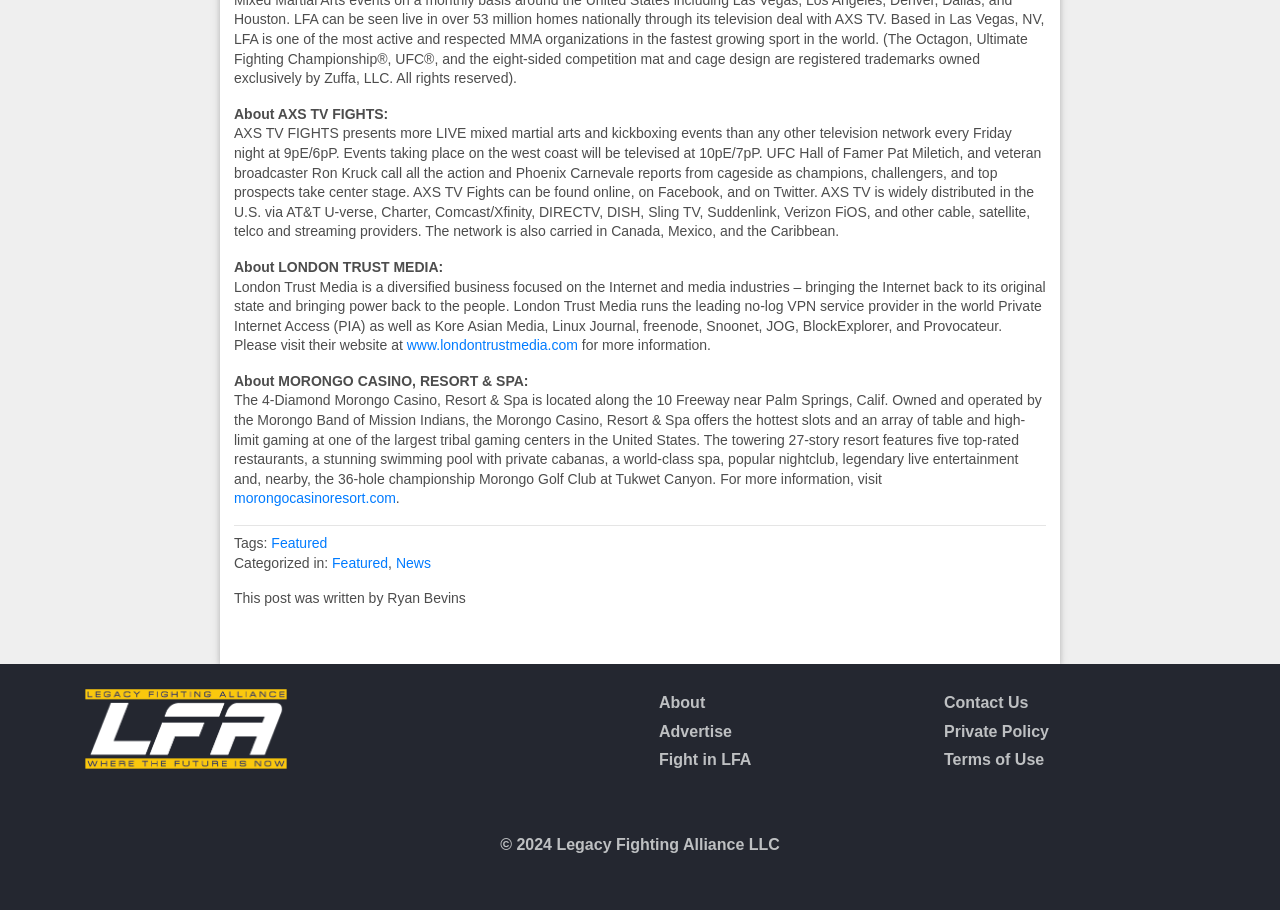Please reply to the following question with a single word or a short phrase:
What is the name of the VPN service provider mentioned on the webpage?

Private Internet Access